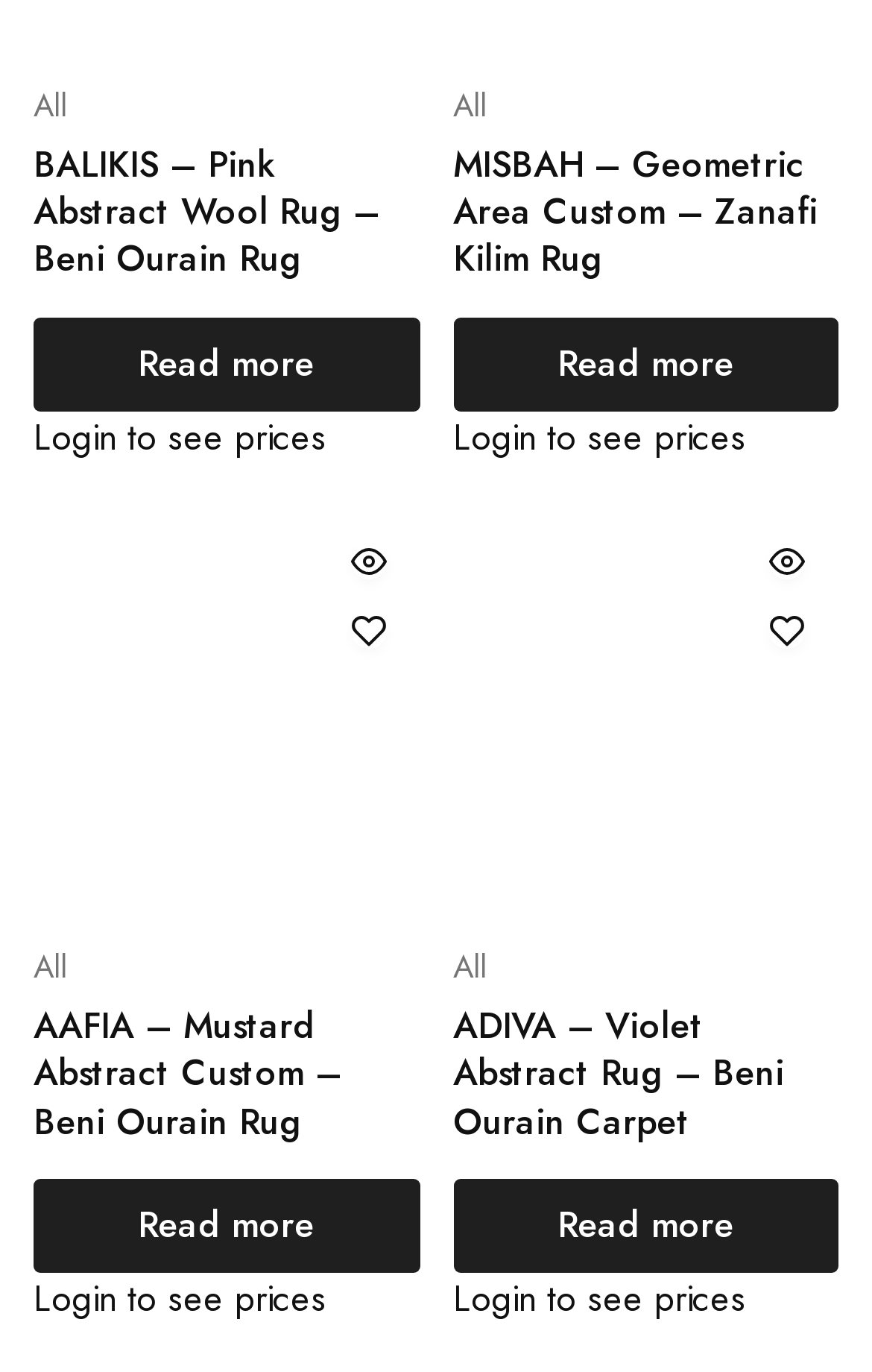Please indicate the bounding box coordinates of the element's region to be clicked to achieve the instruction: "Call the phone number". Provide the coordinates as four float numbers between 0 and 1, i.e., [left, top, right, bottom].

None